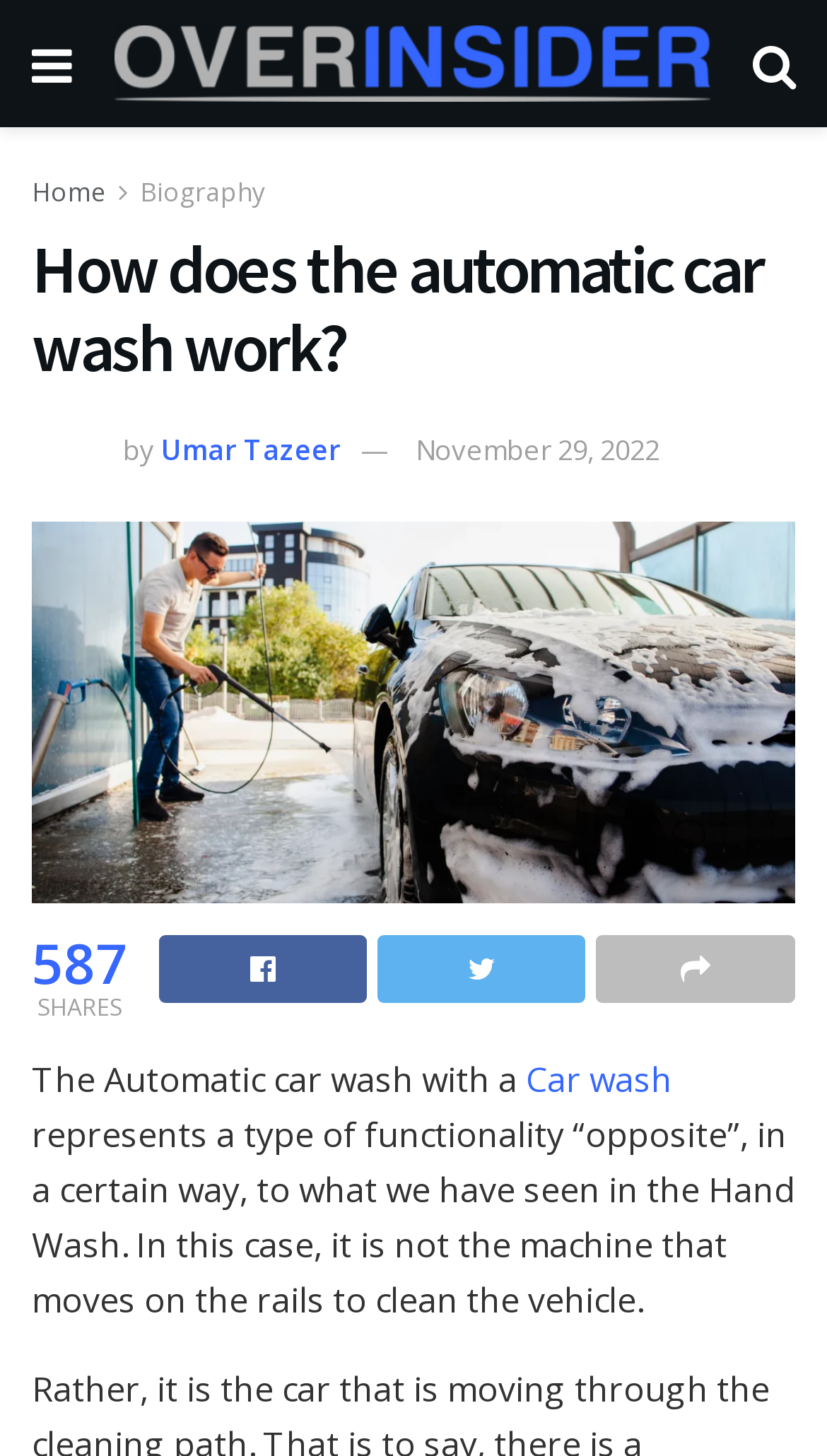What is the date of the article?
Please respond to the question with a detailed and informative answer.

The date of the article can be found by looking at the link 'November 29, 2022' which is located below the author's name and indicates the date the article was published.